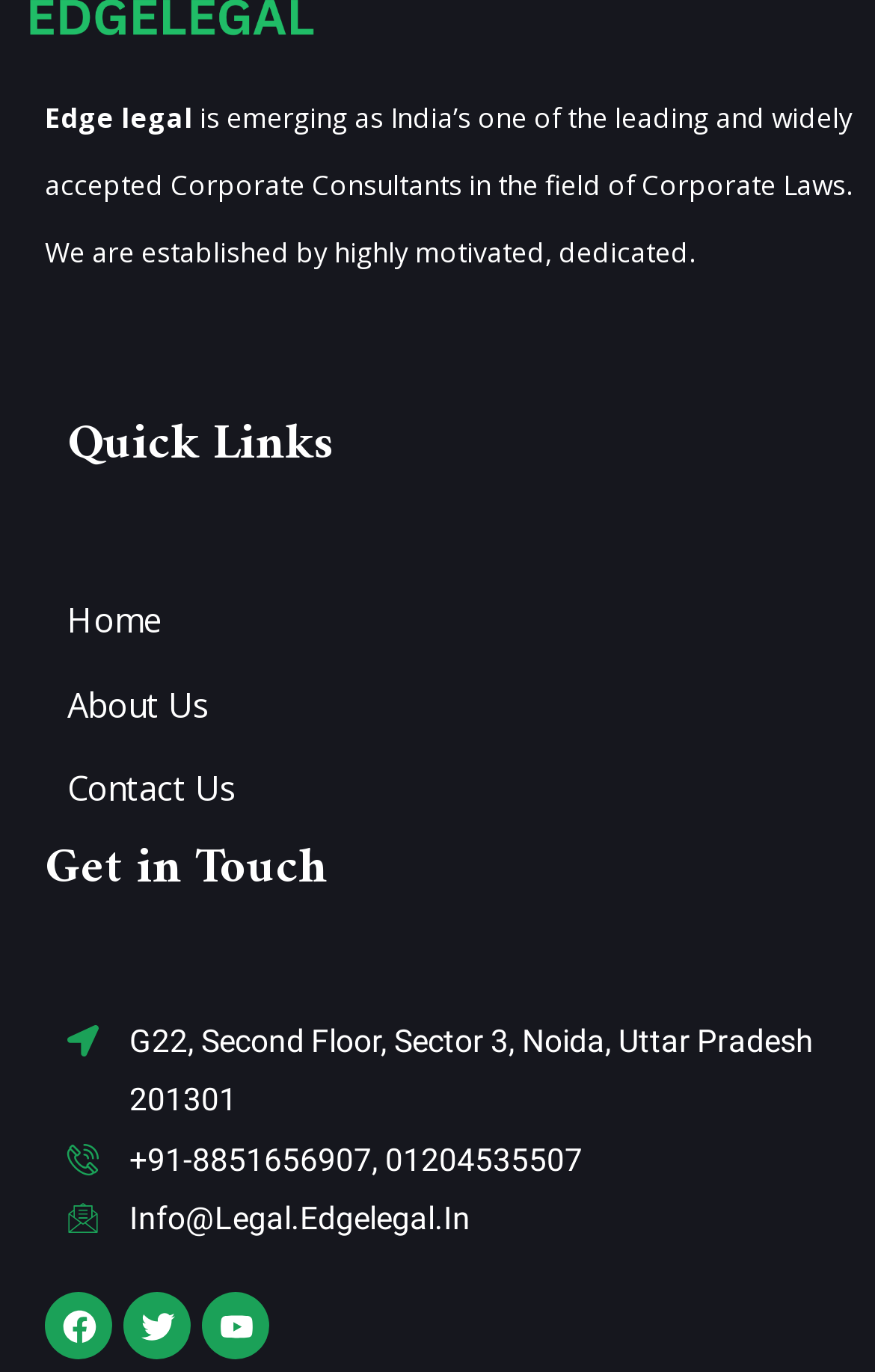Refer to the screenshot and give an in-depth answer to this question: What is the name of the corporate consultant?

The name of the corporate consultant can be found in the static text element at the top of the webpage, which reads 'Edge legal'.